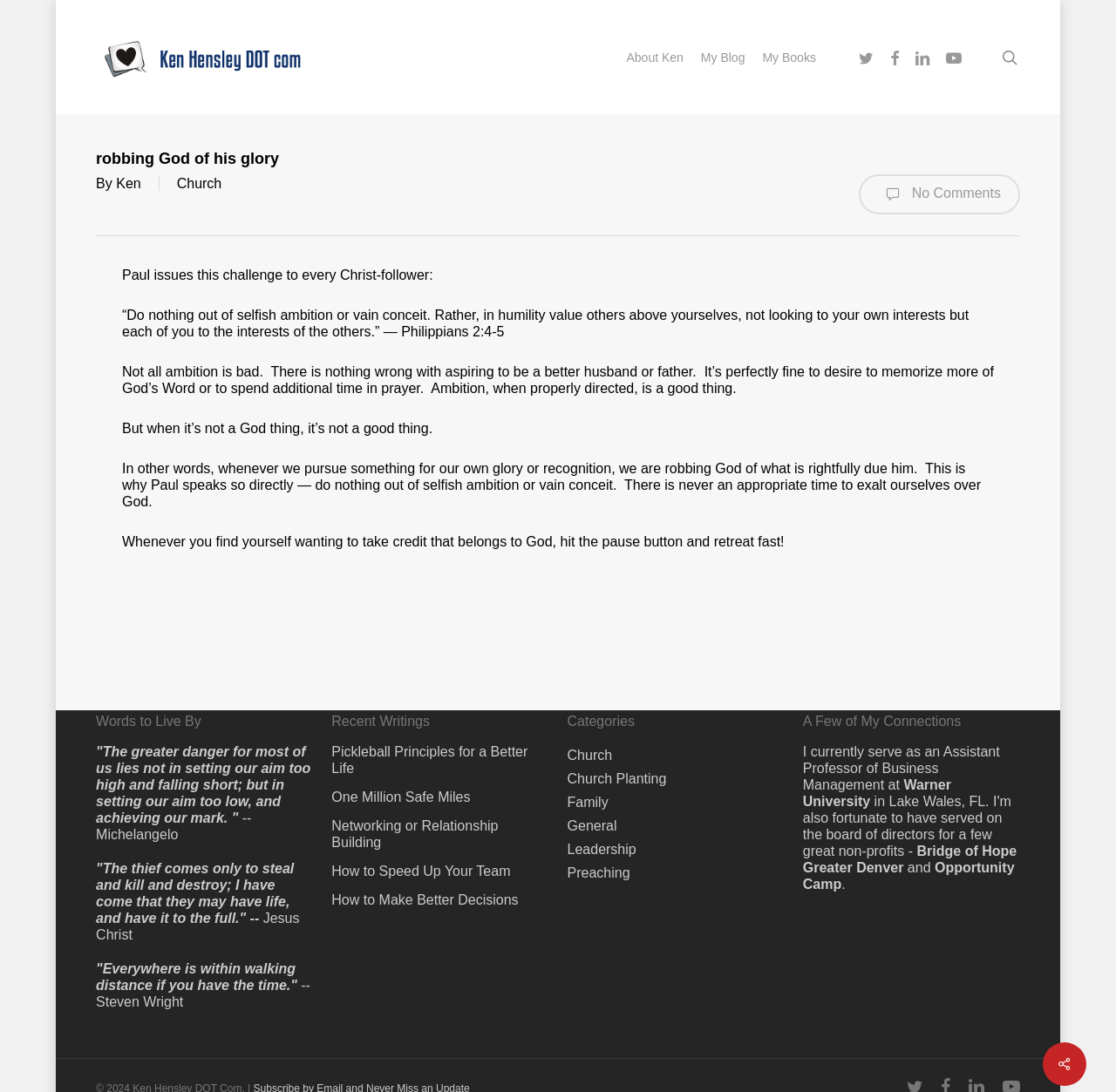Identify the bounding box for the UI element that is described as follows: "alt="Ken Hensley DOT Com"".

[0.086, 0.022, 0.276, 0.082]